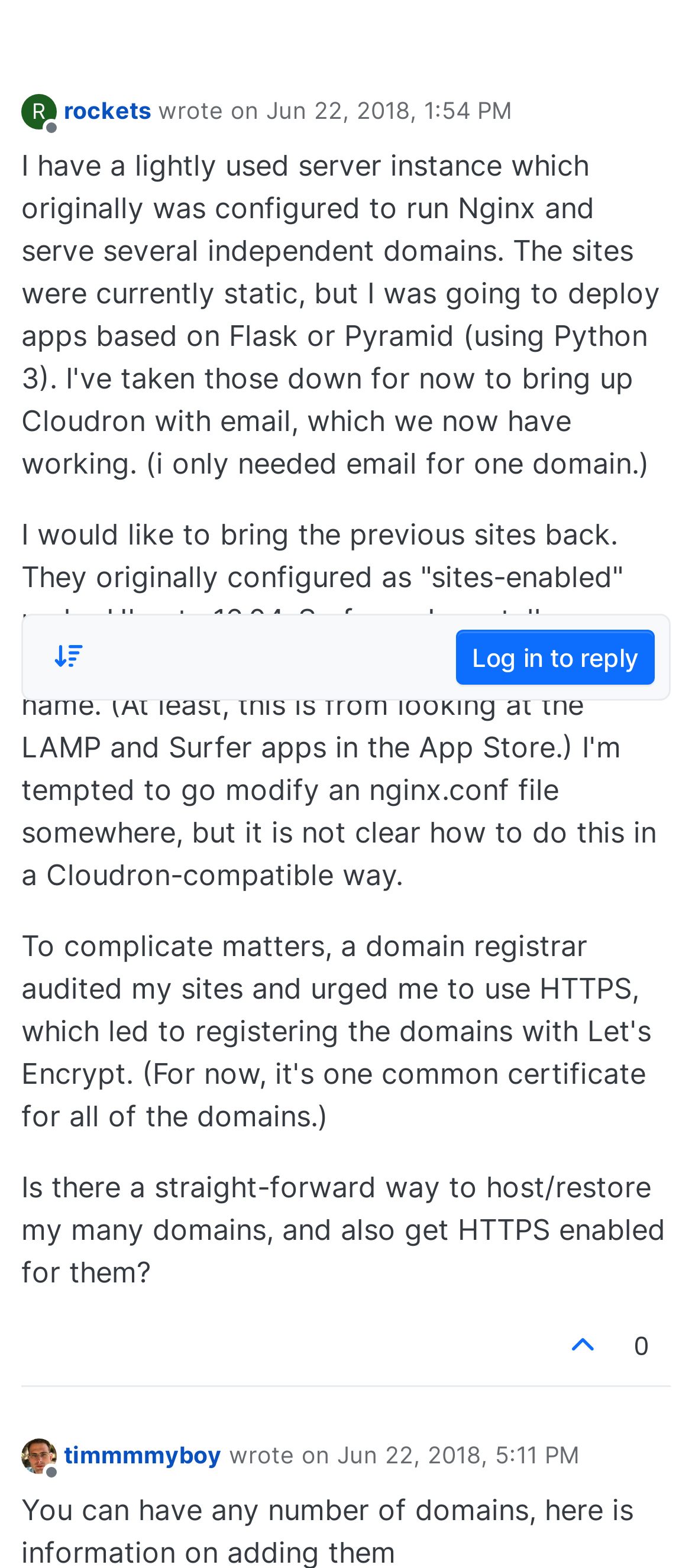Provide the bounding box coordinates for the UI element that is described as: "Jun 30, 2018, 5:22 AM".

[0.585, 0.584, 0.949, 0.602]